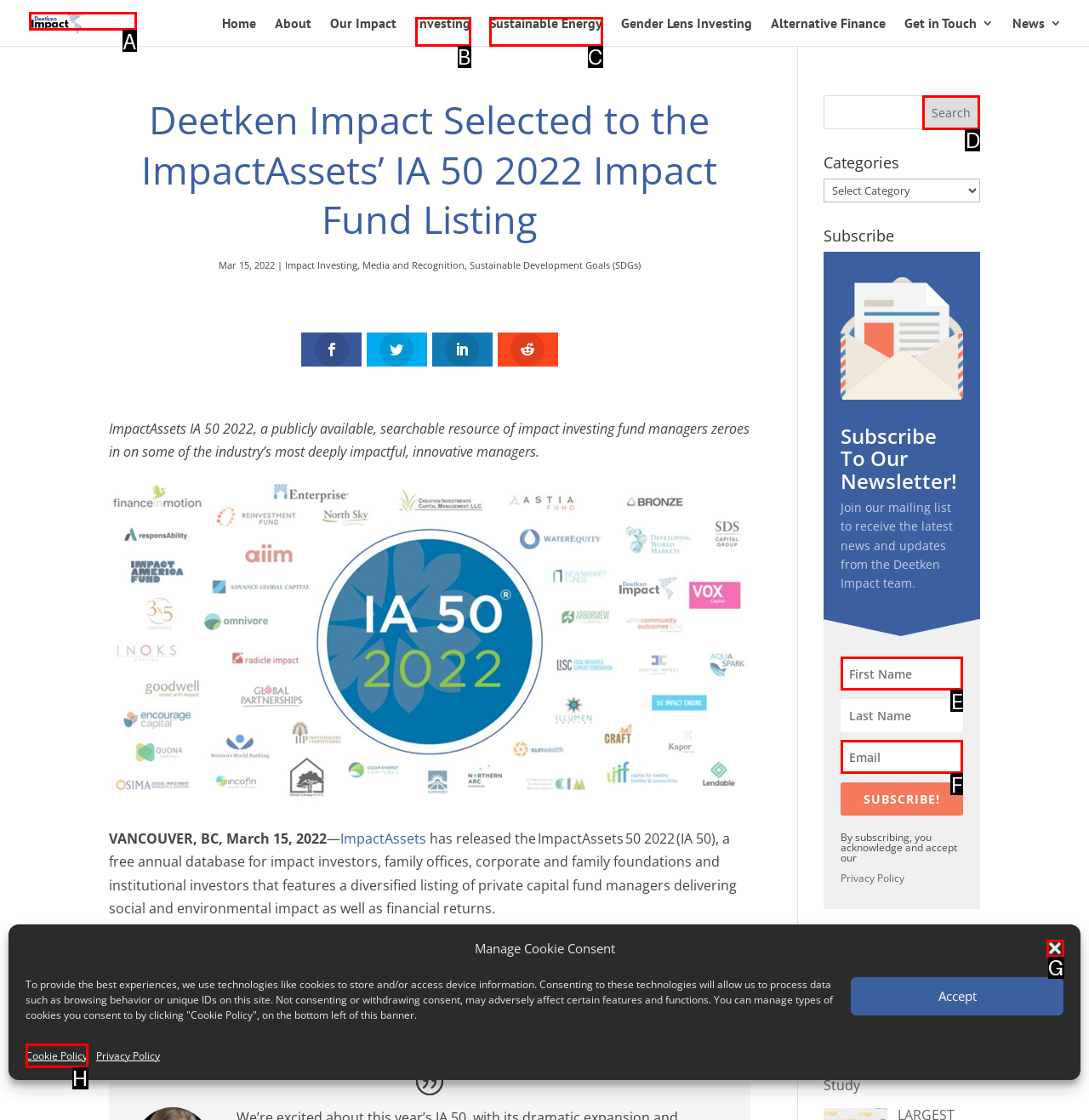Choose the letter that corresponds to the correct button to accomplish the task: View June 2024 archives
Reply with the letter of the correct selection only.

None